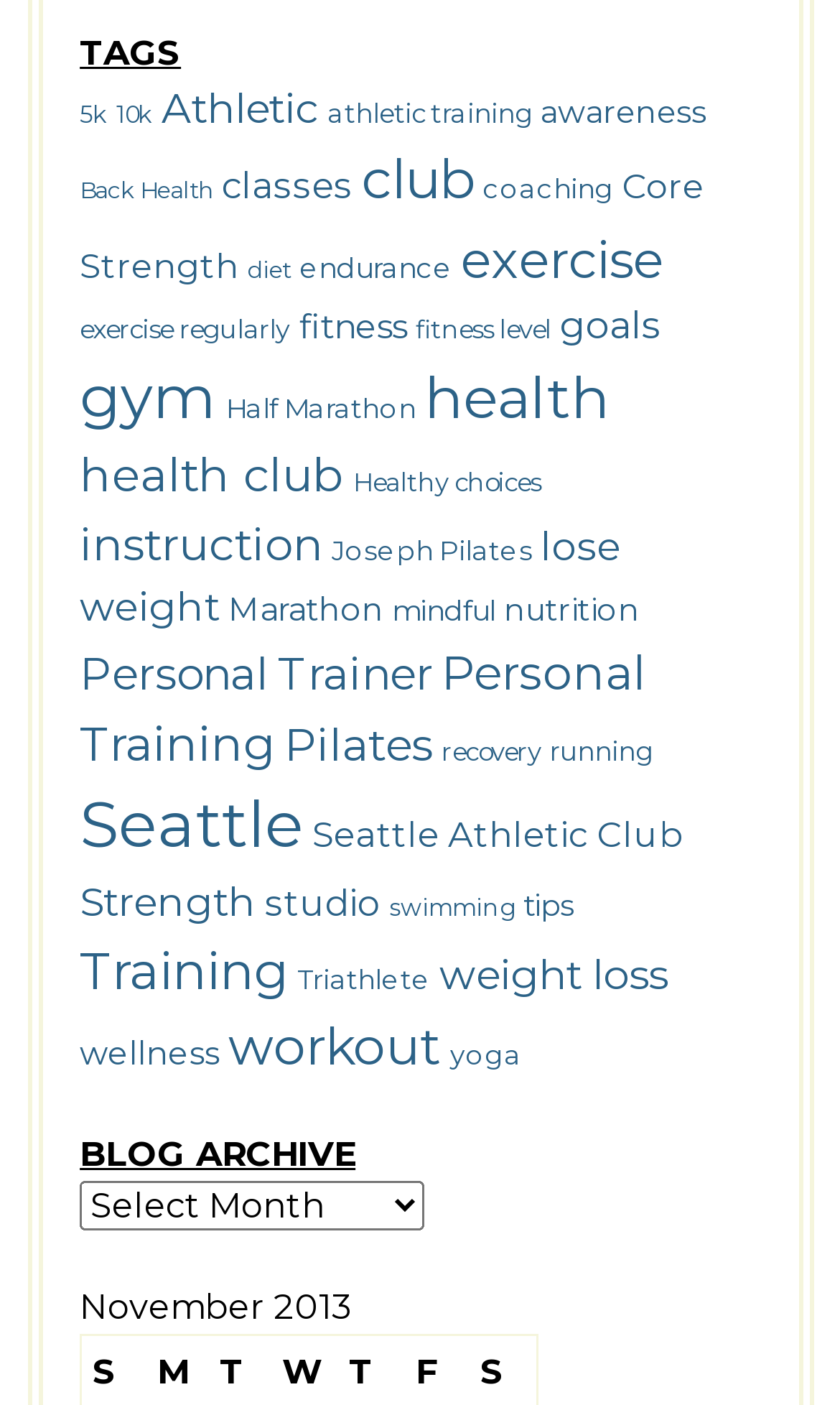Provide the bounding box coordinates of the UI element this sentence describes: "swimming".

[0.464, 0.635, 0.613, 0.656]